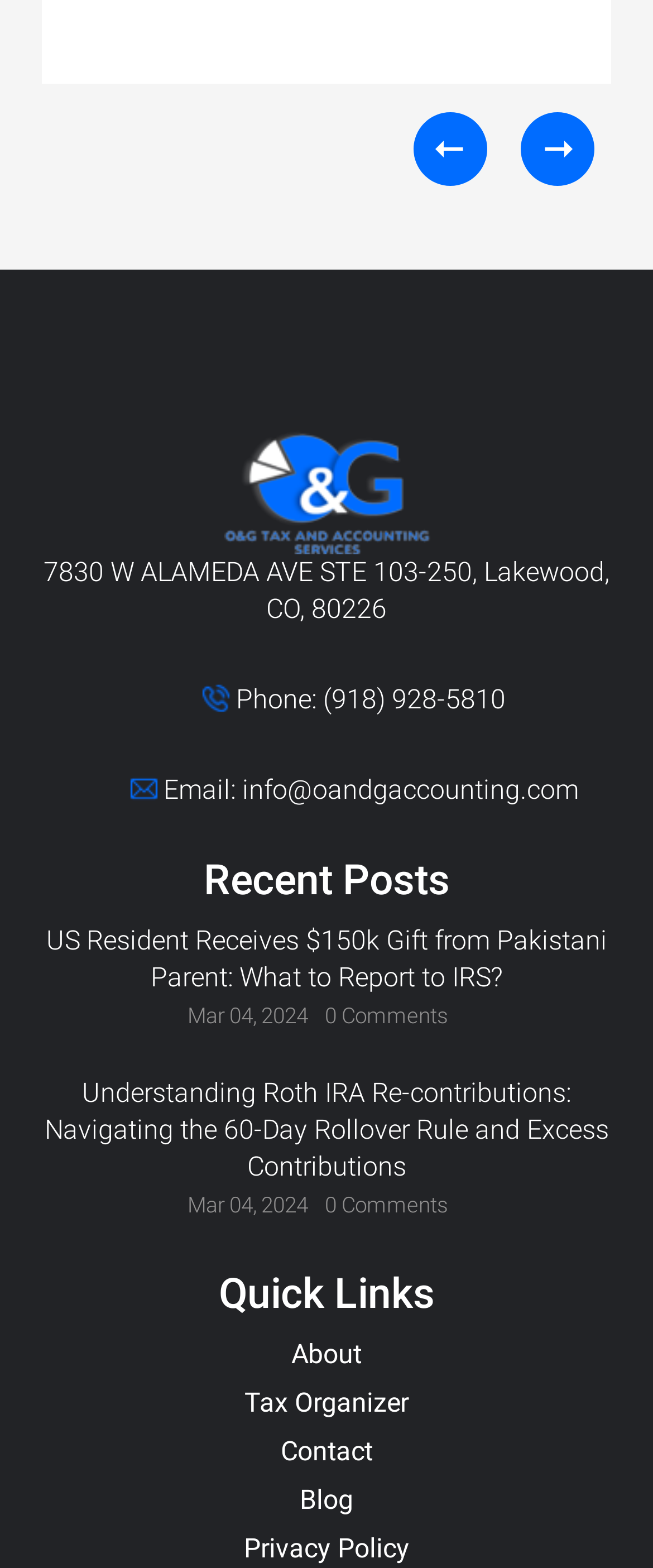What is the heading above the links 'About', 'Tax Organizer', etc.?
Using the image as a reference, answer the question with a short word or phrase.

Quick Links